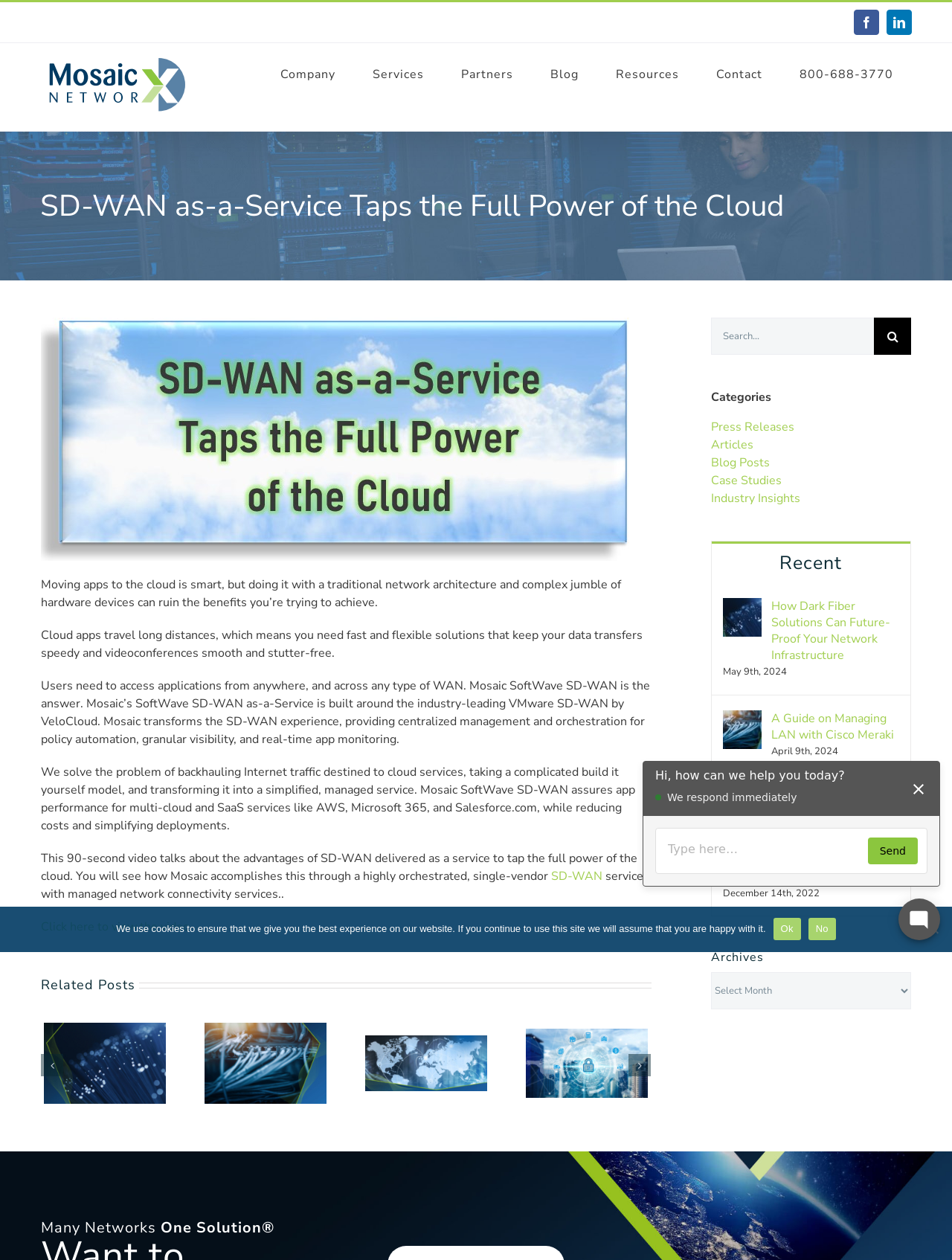Please extract the webpage's main title and generate its text content.

SD-WAN as-a-Service Taps the Full Power of the Cloud